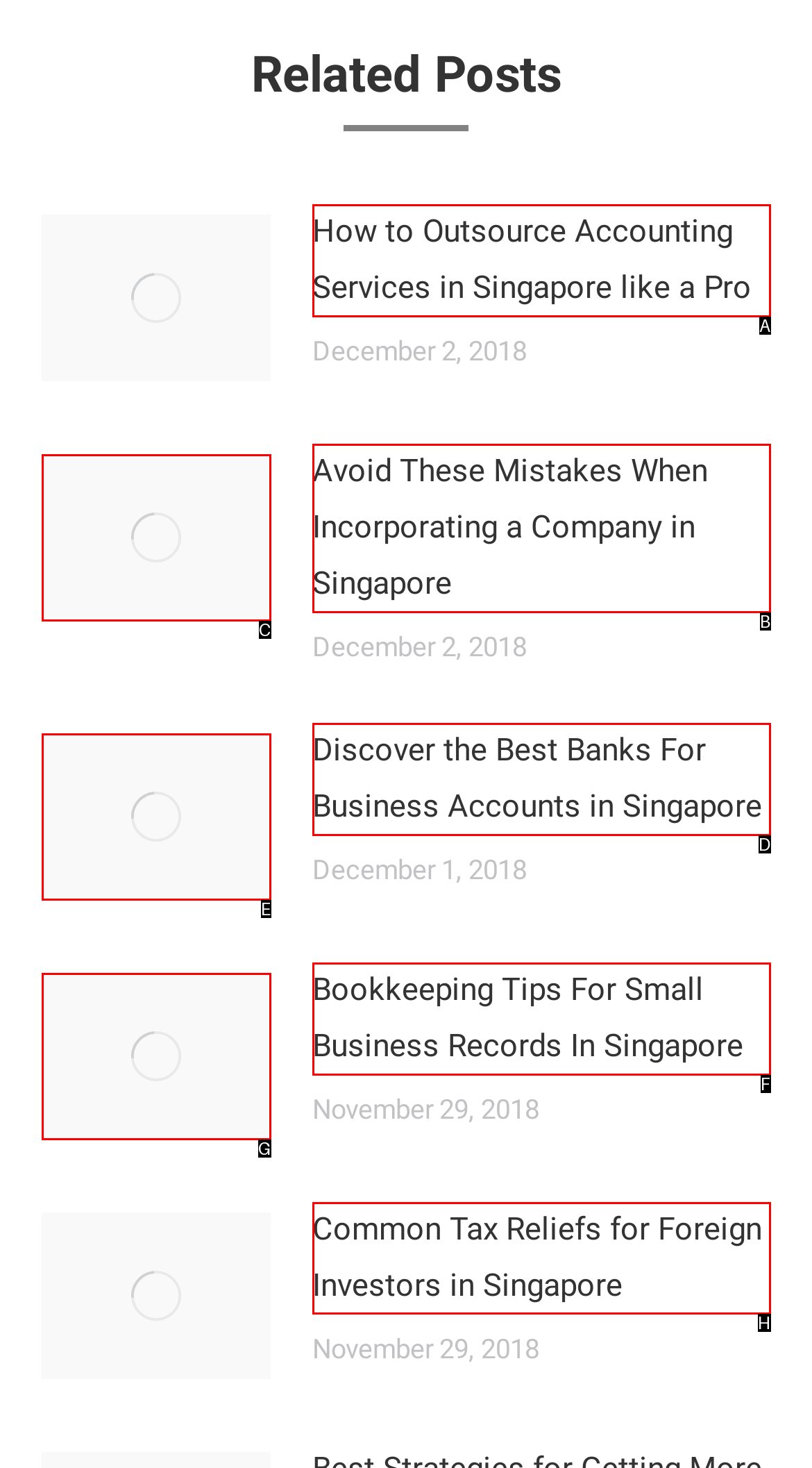Point out the HTML element I should click to achieve the following task: View post 'Common Tax Reliefs for Foreign Investors in Singapore' Provide the letter of the selected option from the choices.

H